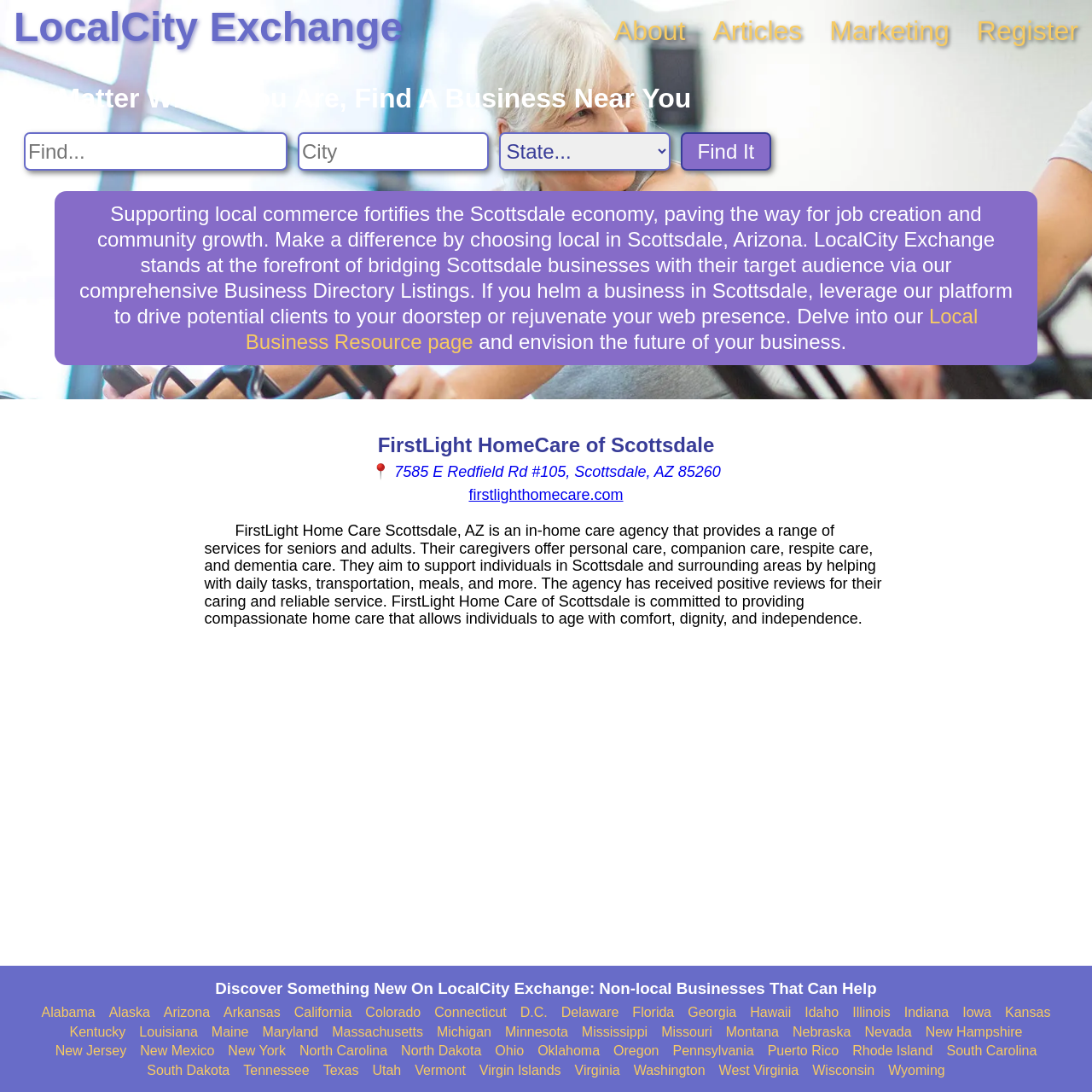Refer to the image and provide an in-depth answer to the question:
What is the name of the business listed on this webpage?

I found the answer by looking at the heading element with the text 'FirstLight HomeCare of Scottsdale' which is located in the main section of the webpage.